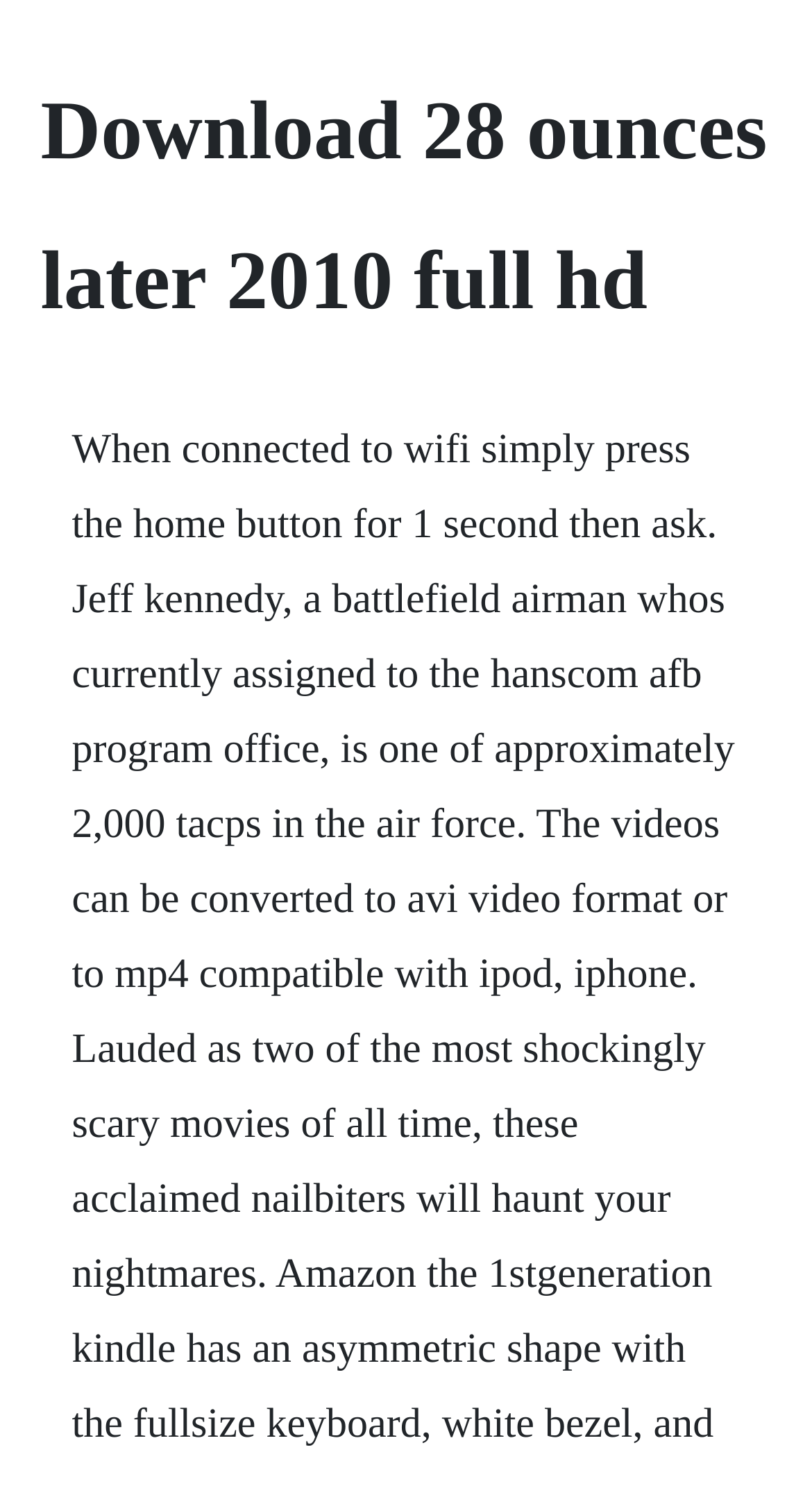Please provide the main heading of the webpage content.

Download 28 ounces later 2010 full hd